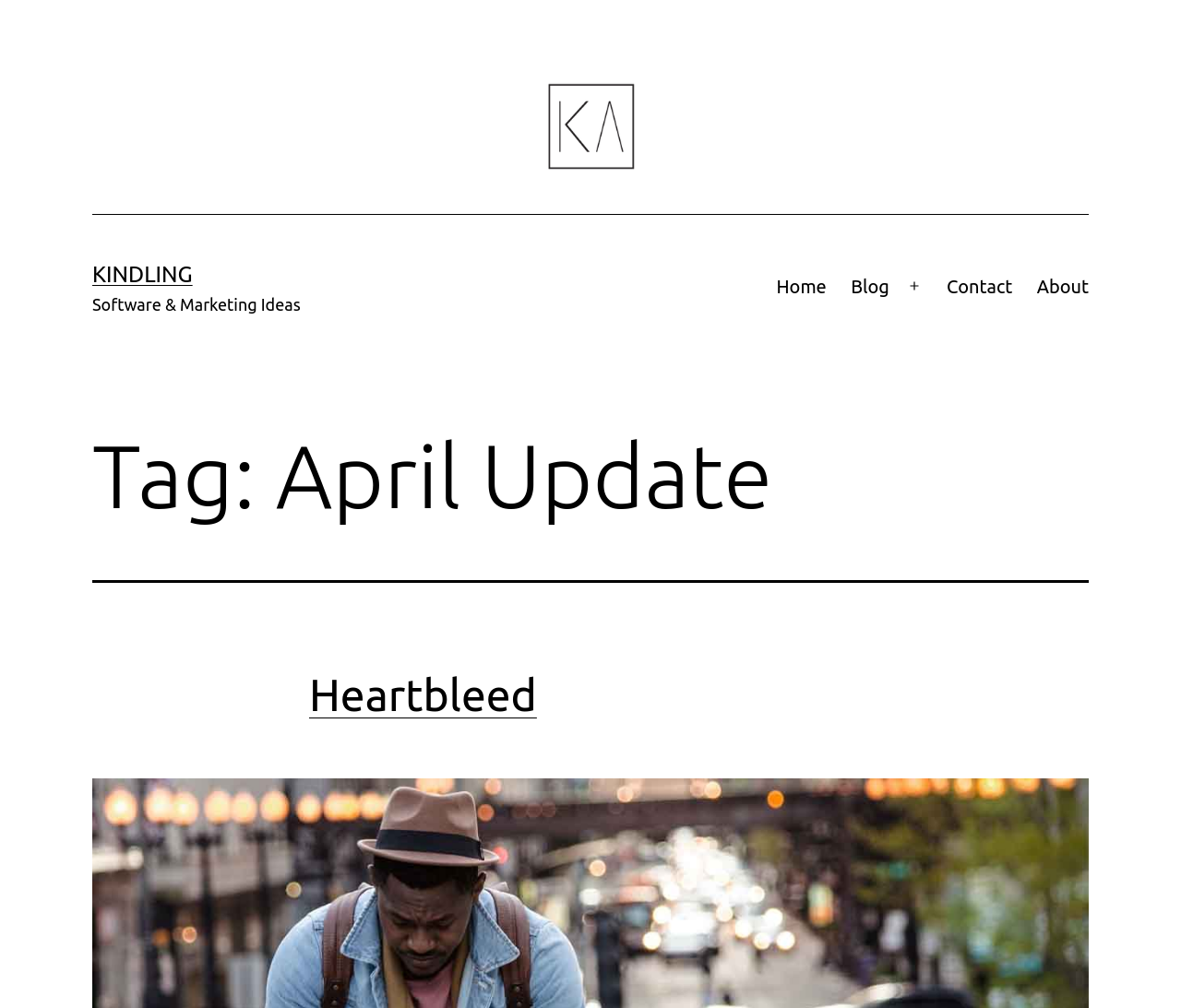Determine the bounding box coordinates of the region to click in order to accomplish the following instruction: "Open Kindling App". Provide the coordinates as four float numbers between 0 and 1, specifically [left, top, right, bottom].

[0.458, 0.113, 0.542, 0.134]